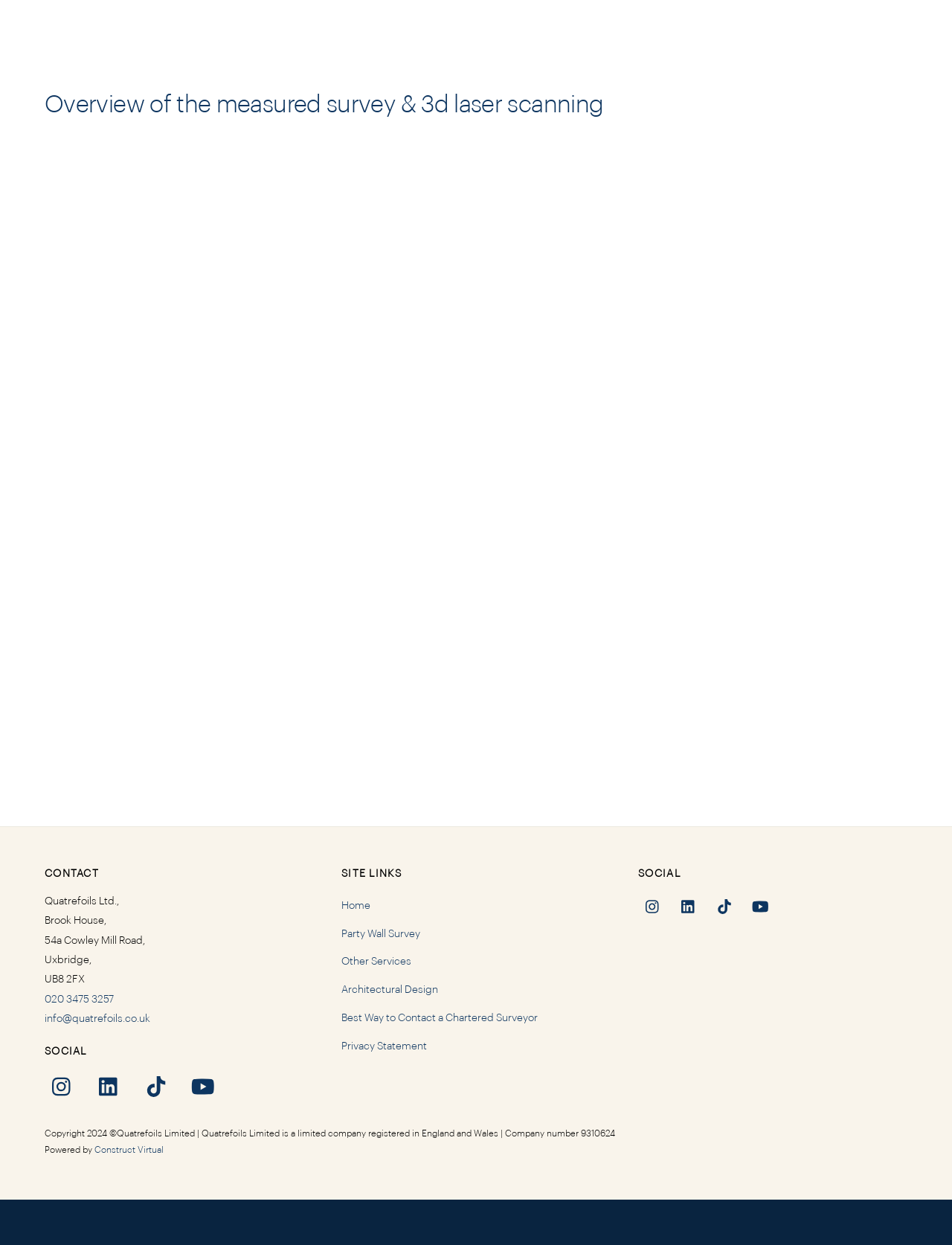Using the given element description, provide the bounding box coordinates (top-left x, top-left y, bottom-right x, bottom-right y) for the corresponding UI element in the screenshot: info@quatrefoils.co.uk

[0.047, 0.814, 0.158, 0.823]